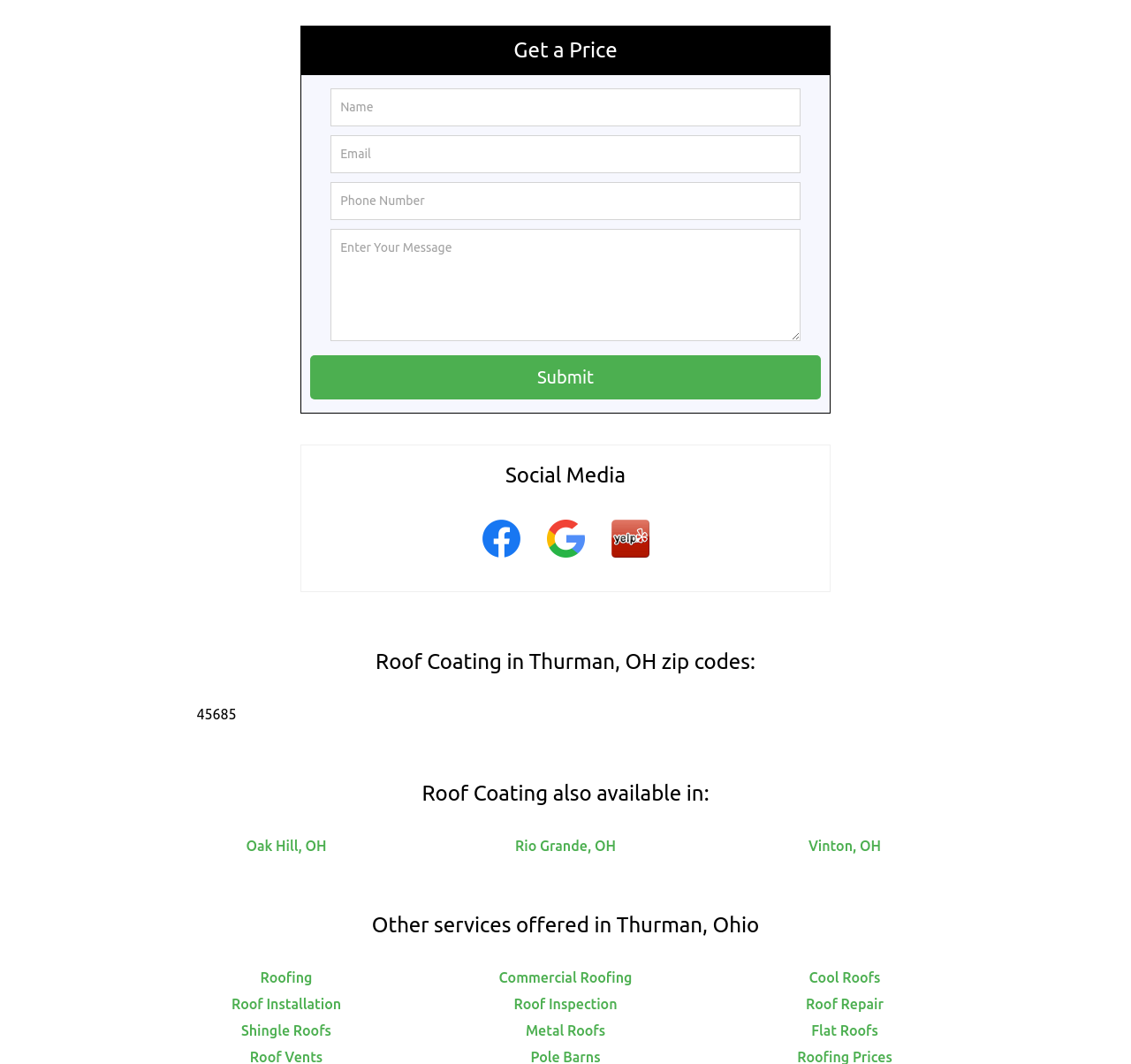What social media platforms are linked?
Look at the image and answer with only one word or phrase.

Facebook, Google, Yelp